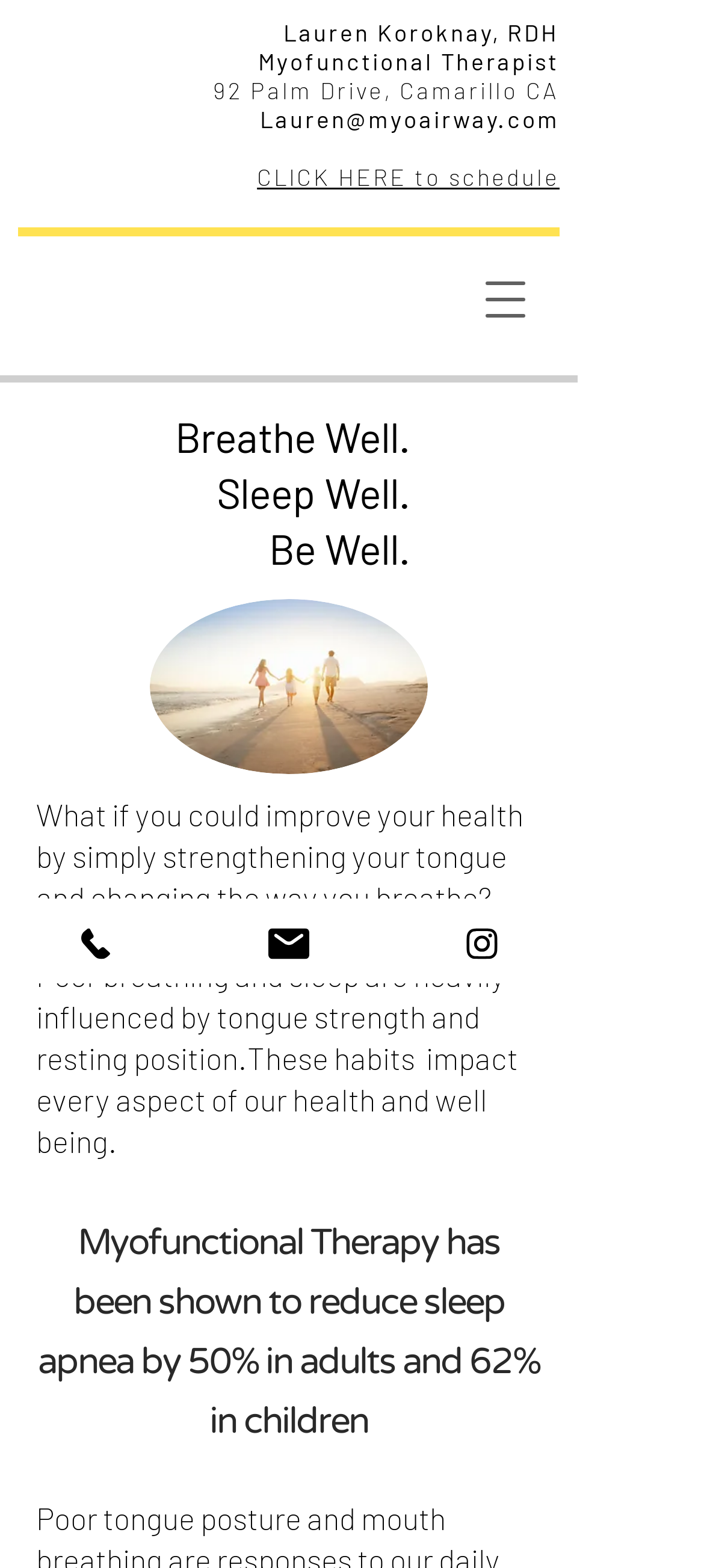Using the details in the image, give a detailed response to the question below:
What is the topic of the therapy mentioned?

From the various heading elements and static text, we can infer that the therapy is related to breathing and sleep, as mentioned in the text 'What if you could improve your health by simply strengthening your tongue and changing the way you breathe?' and 'Myofunctional Therapy has been shown to reduce sleep apnea by 50% in adults and 62% in children'.